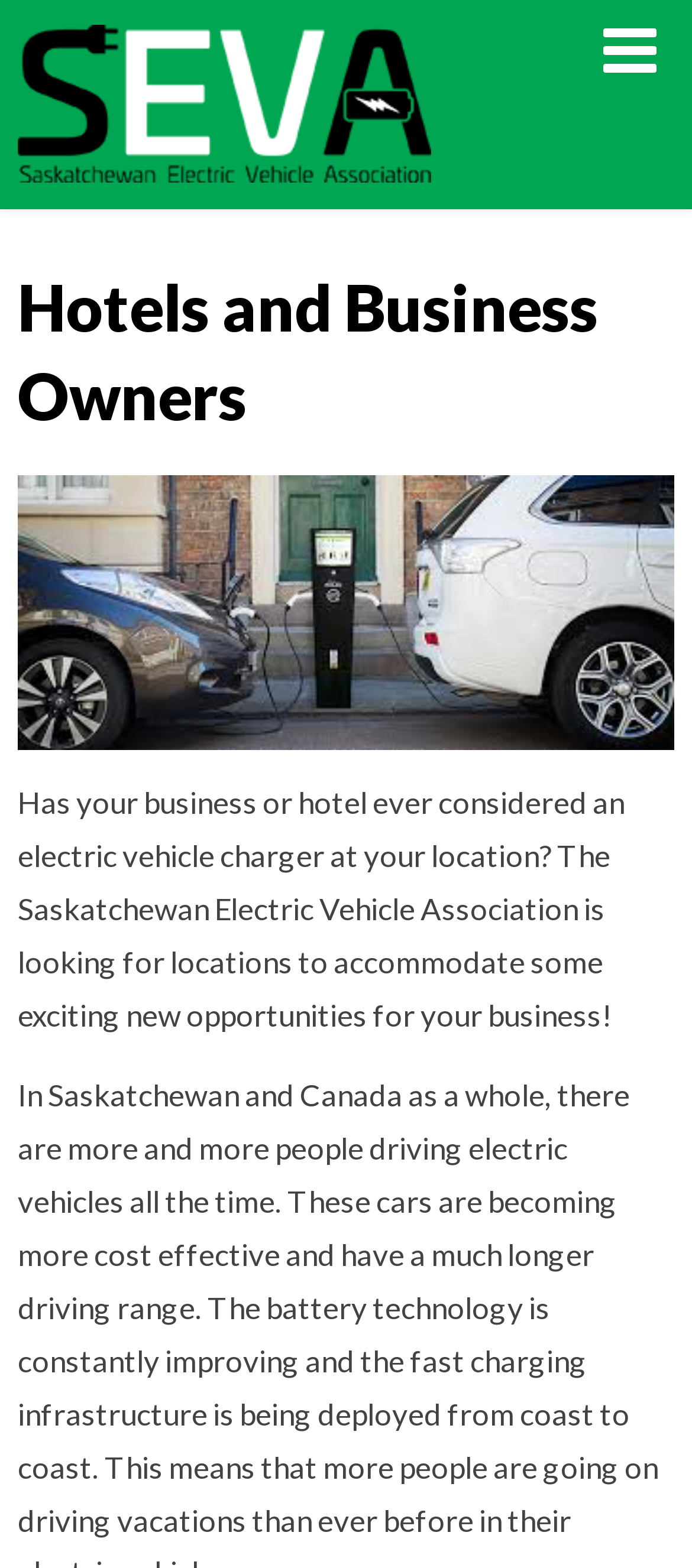Identify and extract the heading text of the webpage.

Hotels and Business Owners